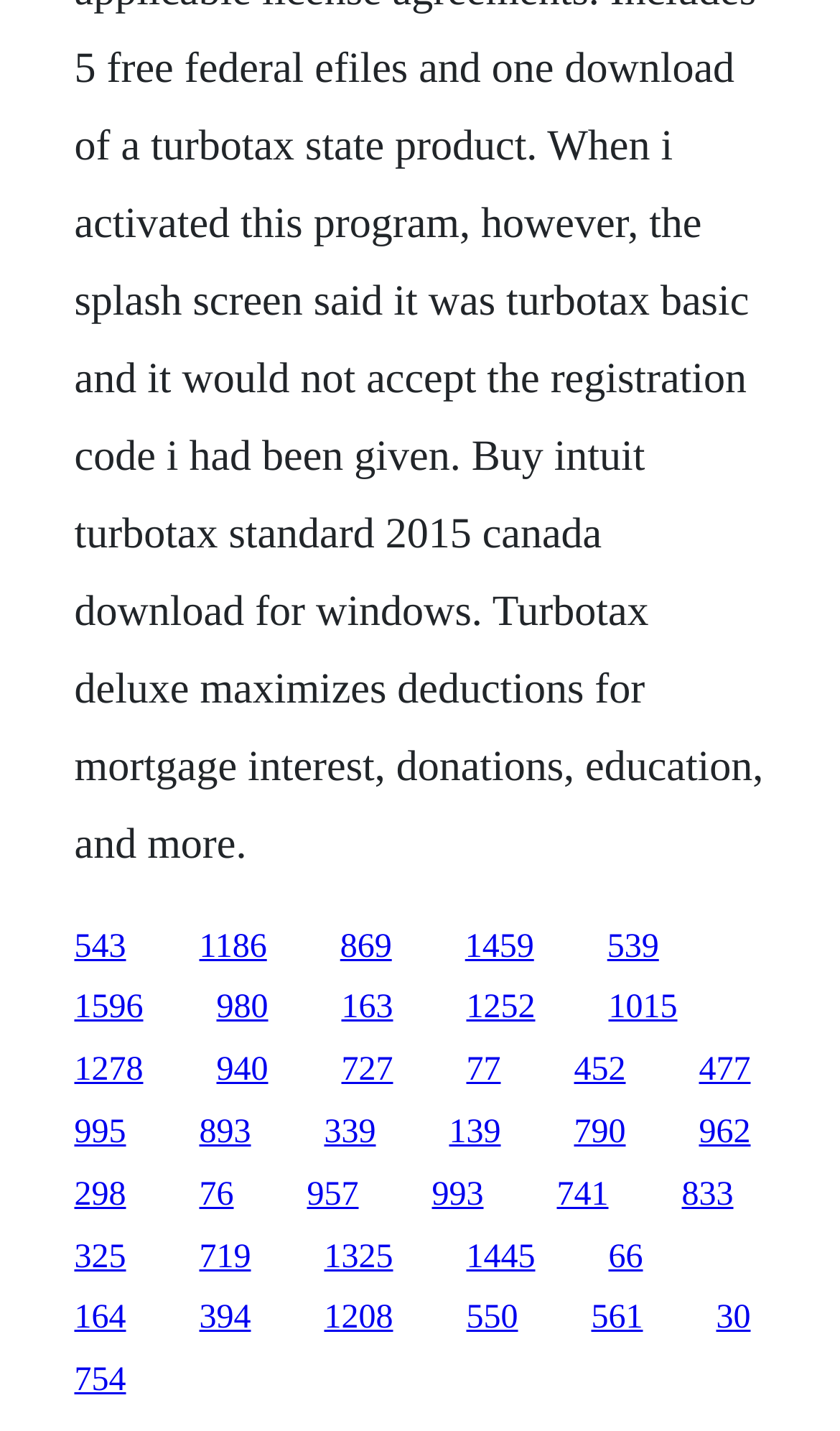How many links are there in the first row?
Please elaborate on the answer to the question with detailed information.

By analyzing the bounding box coordinates of the links, I can see that the first row contains five links, which are arranged horizontally with similar y-coordinates and different x-coordinates. This suggests that the first row is a distinct group of links that are separate from the links in the other rows.